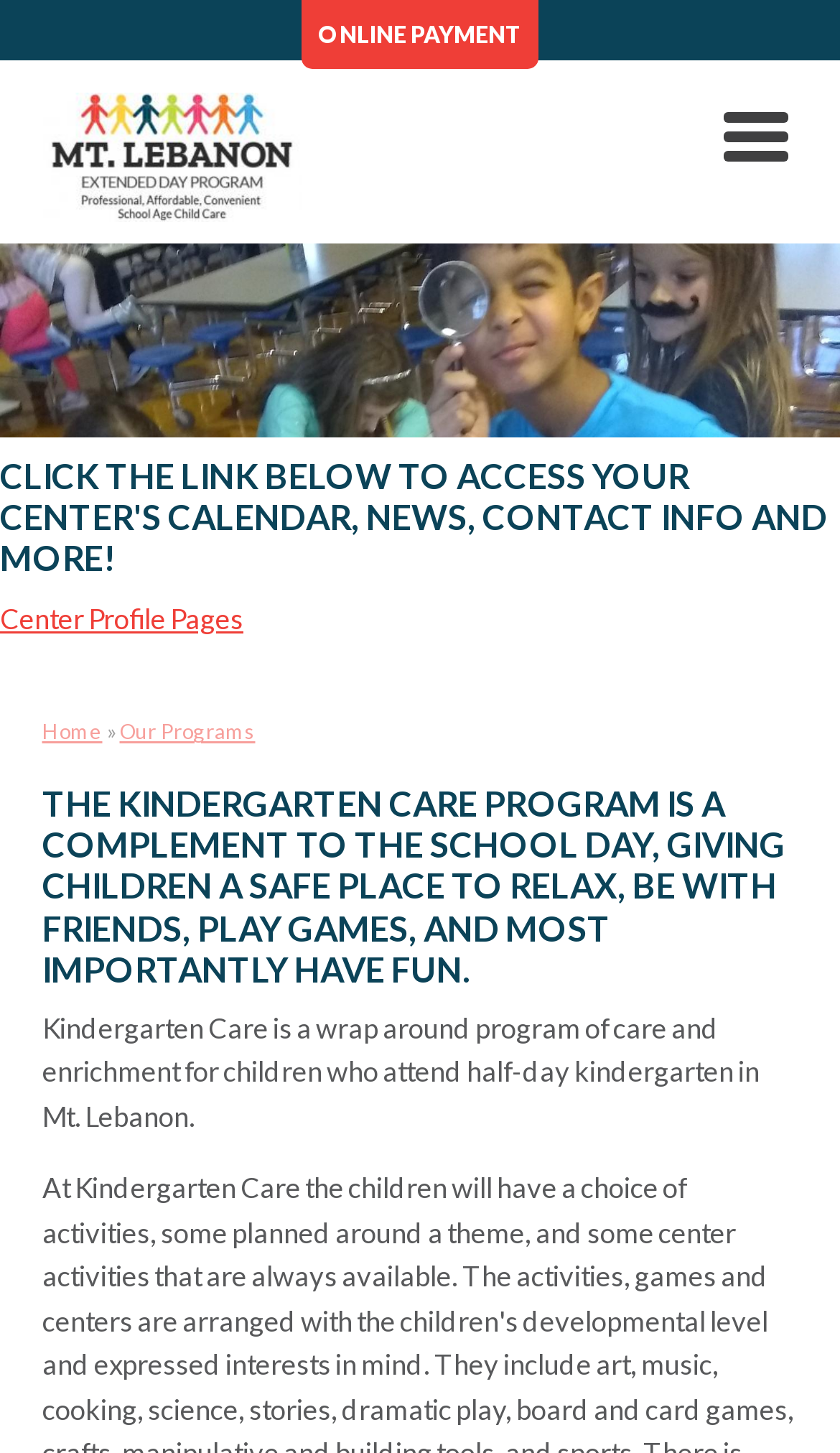What is the name of the organization offering the Kindergarten Care Program?
Using the image as a reference, give an elaborate response to the question.

I found the answer by looking at the image element with the text 'Mt. Lebanon Extended Program' which is likely the logo of the organization.